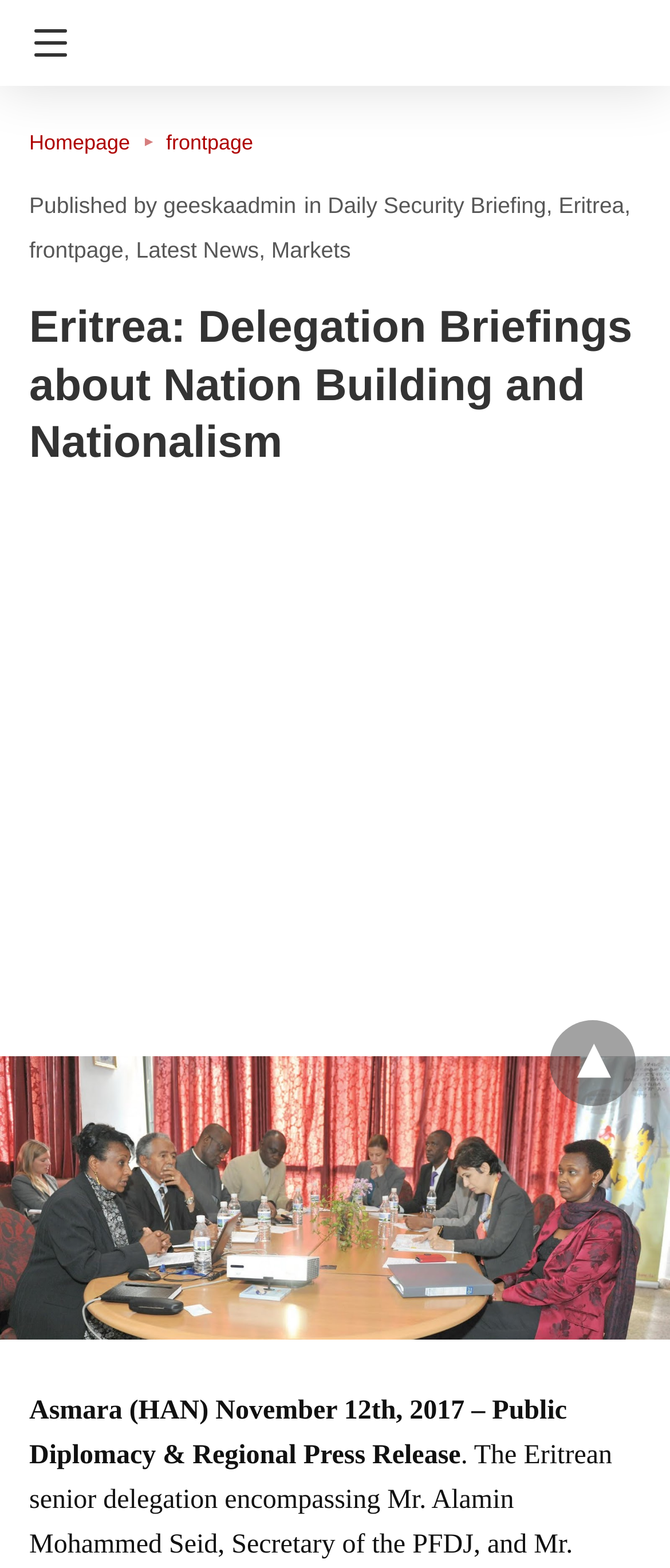Pinpoint the bounding box coordinates of the clickable element to carry out the following instruction: "View Daily Security Briefing."

[0.489, 0.122, 0.815, 0.139]